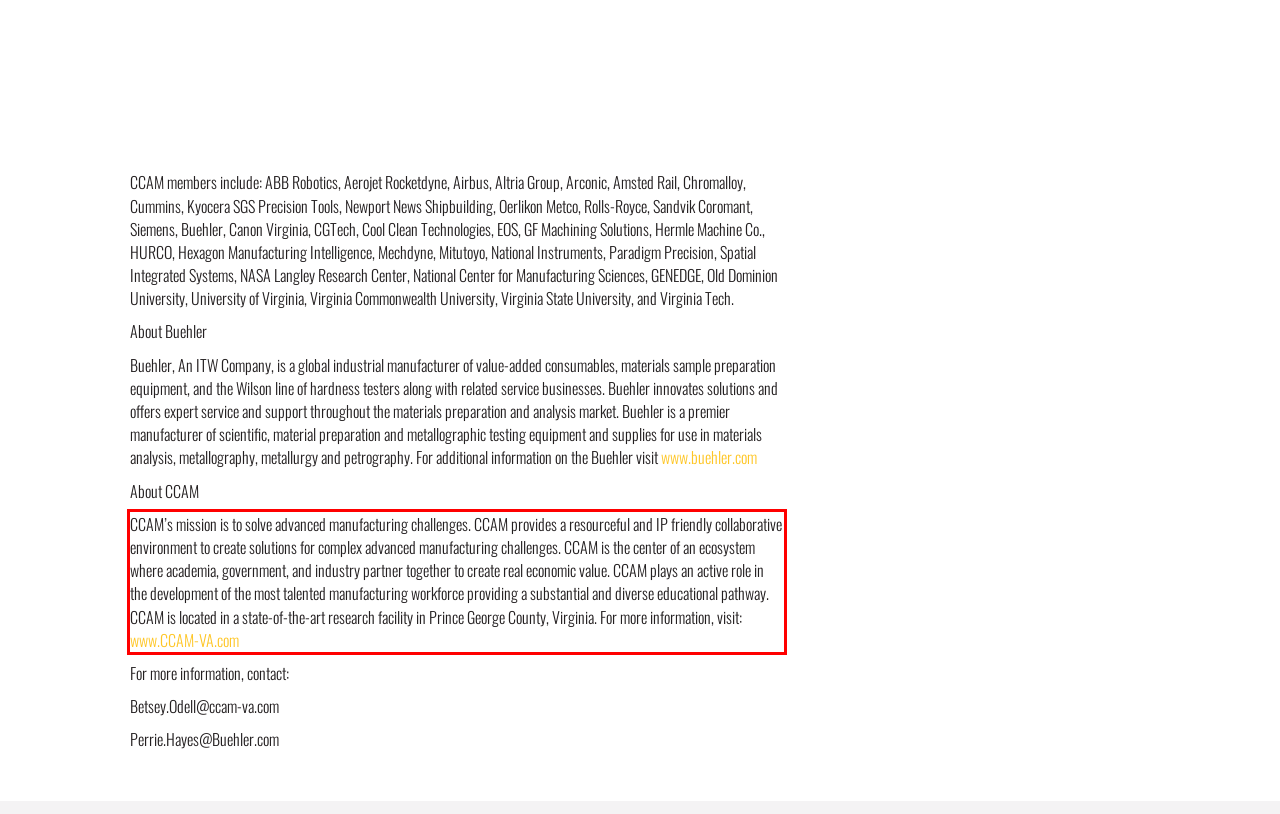Examine the screenshot of the webpage, locate the red bounding box, and perform OCR to extract the text contained within it.

CCAM’s mission is to solve advanced manufacturing challenges. CCAM provides a resourceful and IP friendly collaborative environment to create solutions for complex advanced manufacturing challenges. CCAM is the center of an ecosystem where academia, government, and industry partner together to create real economic value. CCAM plays an active role in the development of the most talented manufacturing workforce providing a substantial and diverse educational pathway. CCAM is located in a state-of-the-art research facility in Prince George County, Virginia. For more information, visit: www.CCAM-VA.com